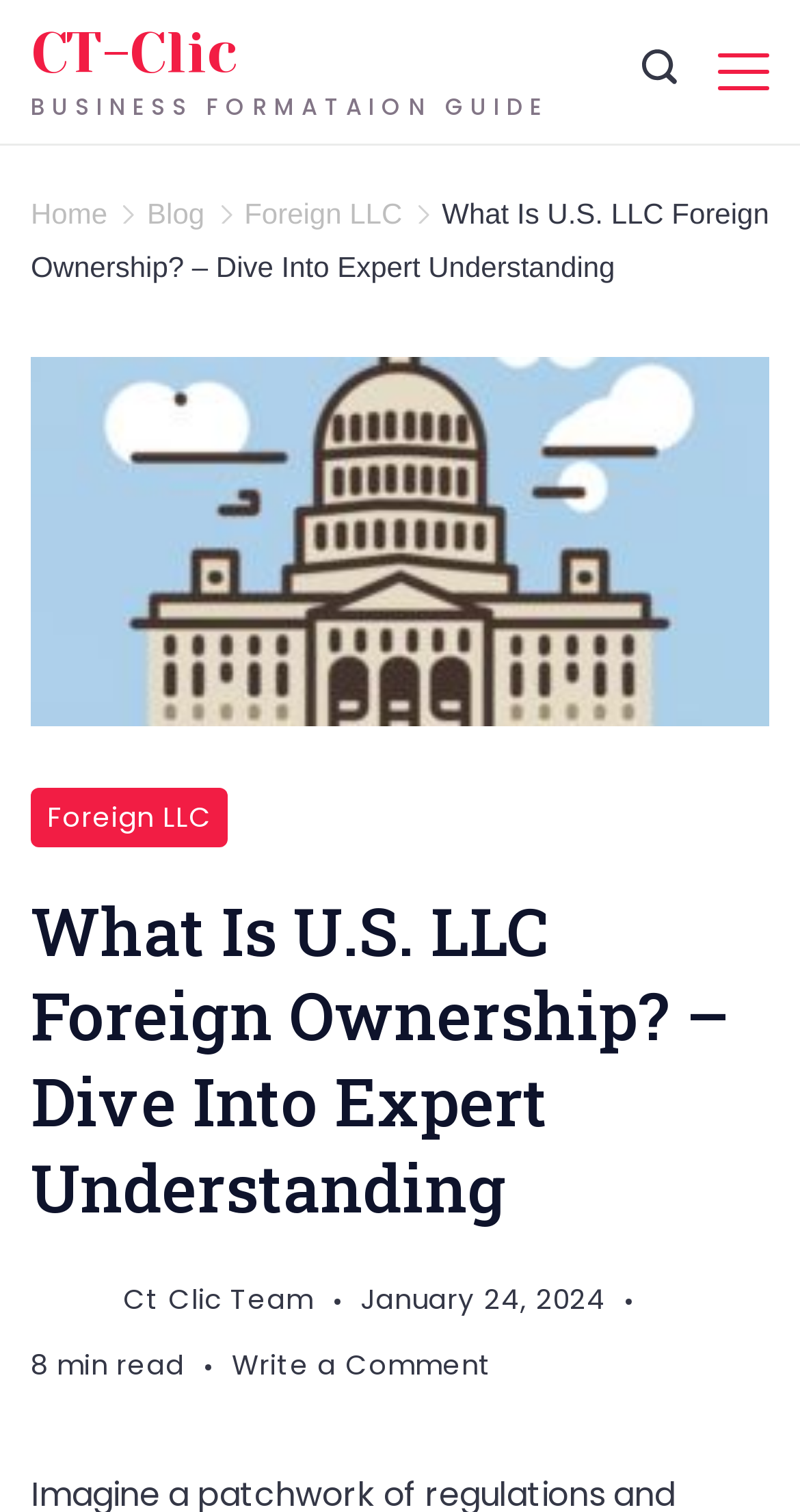How long does it take to read this article?
Answer the question with a single word or phrase by looking at the picture.

8 min